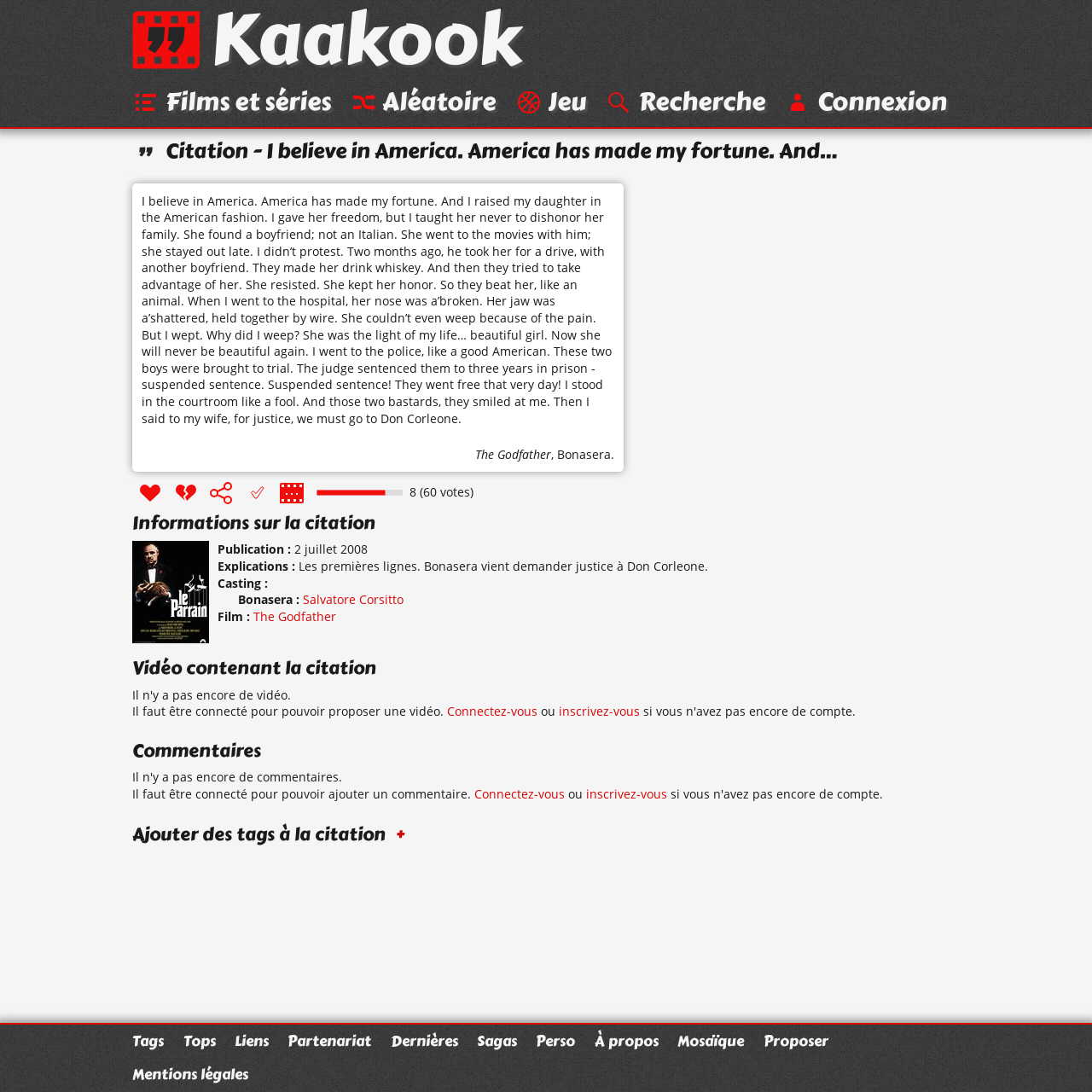Explain in detail what you observe on this webpage.

This webpage appears to be a citation page for a famous quote from the movie "The Godfather". The quote is displayed prominently at the top of the page, with a heading that reads "Citation - I believe in America. America has made my fortune. And…". Below the quote, there is a block of text that provides context and explanation for the quote.

To the top left of the page, there is a small image, and below it, there are five links: "Films et séries", "Aléatoire", "Jeu", "Recherche", and "Connexion". These links are likely navigation links to other sections of the website.

The main content of the page is divided into several sections. The first section provides information about the citation, including the movie it's from, the character who said it, and the context in which it was said. There are also links to related information, such as the movie's page and the character's page.

The next section is a footer area that contains several links, including "J'aime", "J'aime pas", "Partager cette citation", and "Saga". There is also an image and a rating system that shows 8 out of 10 votes.

Below the footer area, there is a section that provides more information about the citation, including the publication date and explanations of the quote. There is also a section that lists the cast of the movie, with links to their respective pages.

Further down the page, there are sections for videos containing the citation, comments, and adding tags to the citation. The page ends with a content information section that contains links to other sections of the website, such as "Tags", "Tops", "Liens", and "À propos".